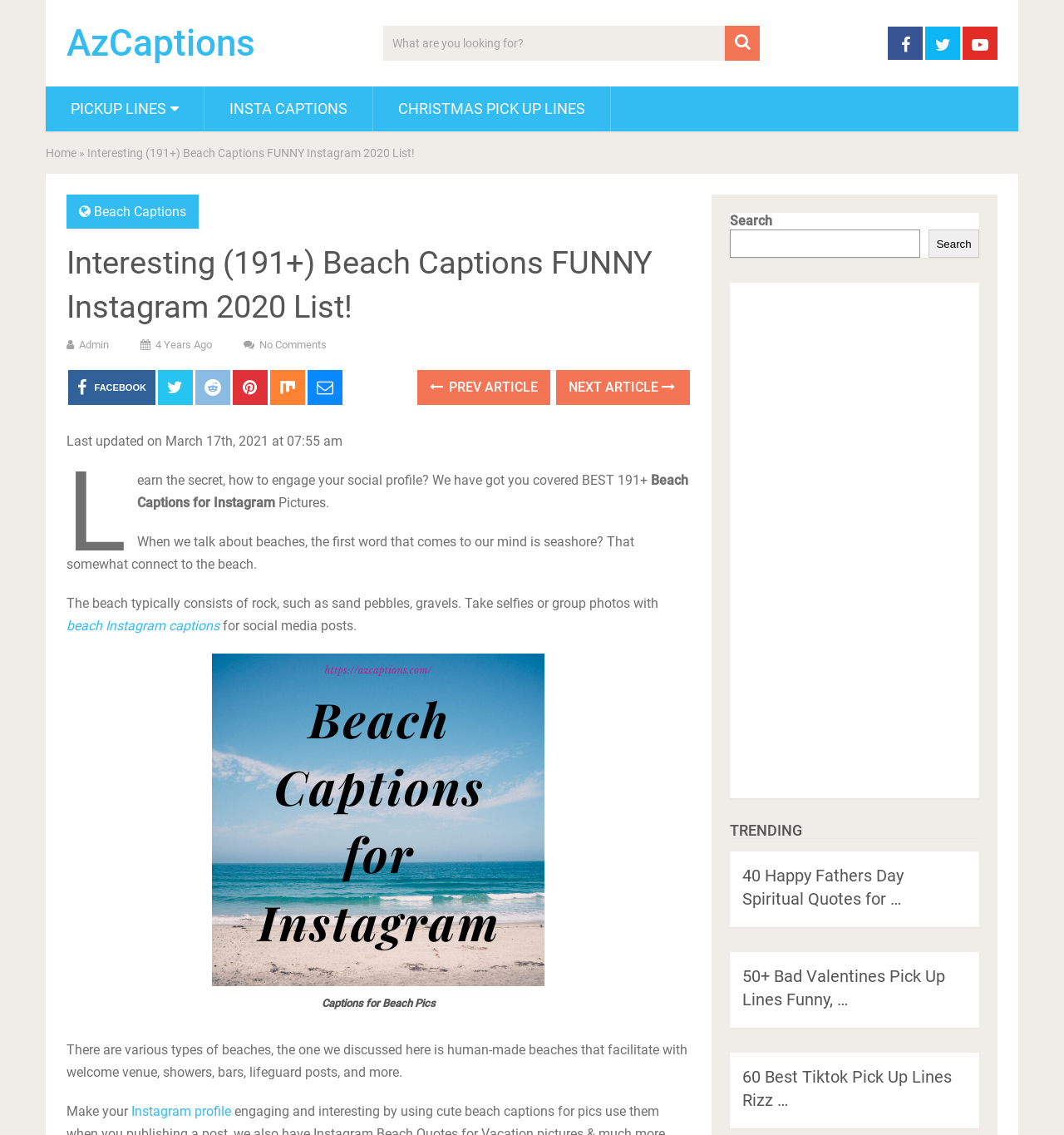By analyzing the image, answer the following question with a detailed response: What is the purpose of the search box?

I inferred the purpose of the search box by its location and label. It is located at the top of the webpage, which is a common location for search functionality, and it has a label 'What are you looking for?' which suggests that it is used to search the website.